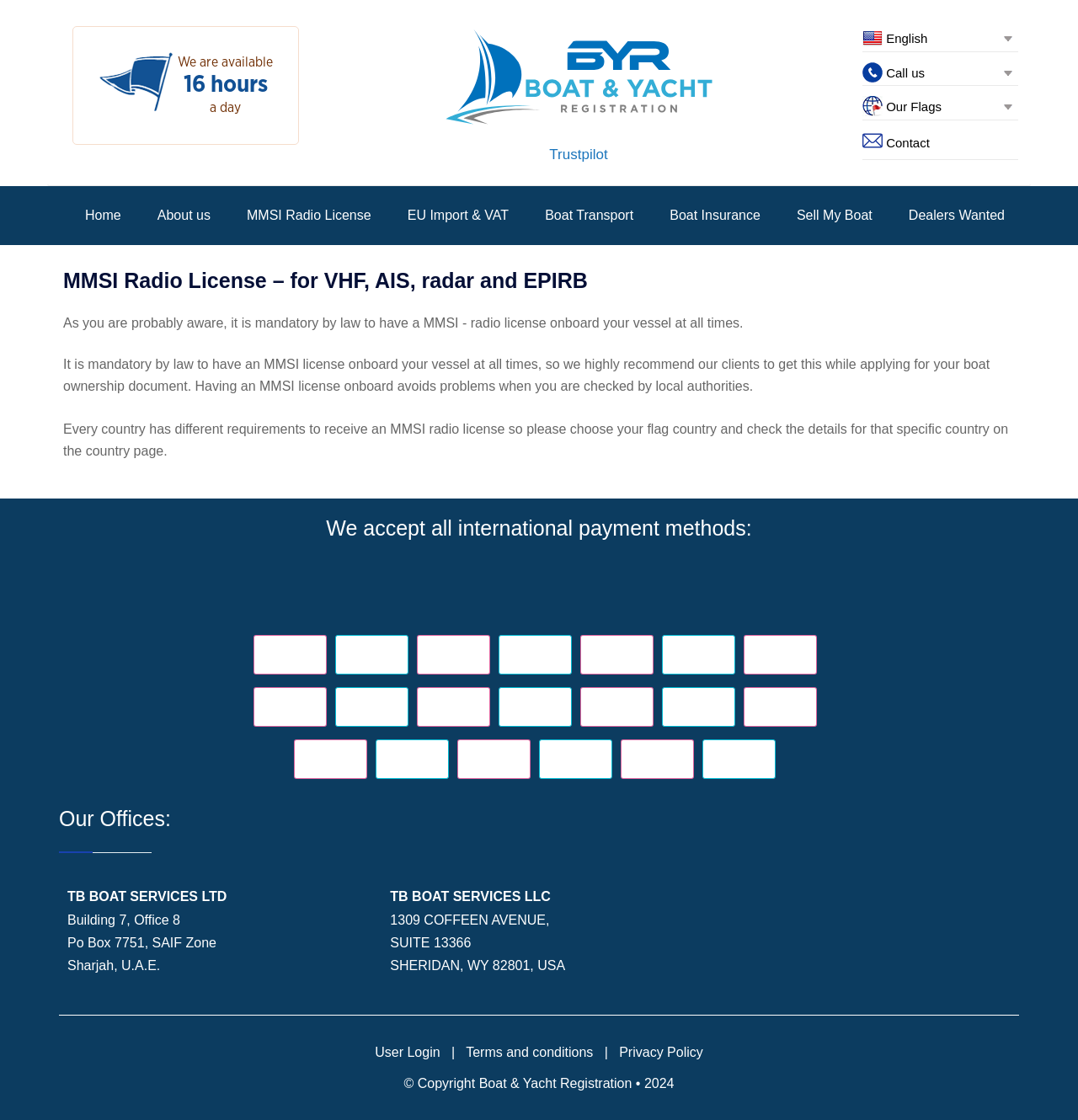Find the bounding box coordinates for the area that should be clicked to accomplish the instruction: "Click on the 'MMSI Radio Boat & Yacht Registration' link".

[0.412, 0.026, 0.662, 0.04]